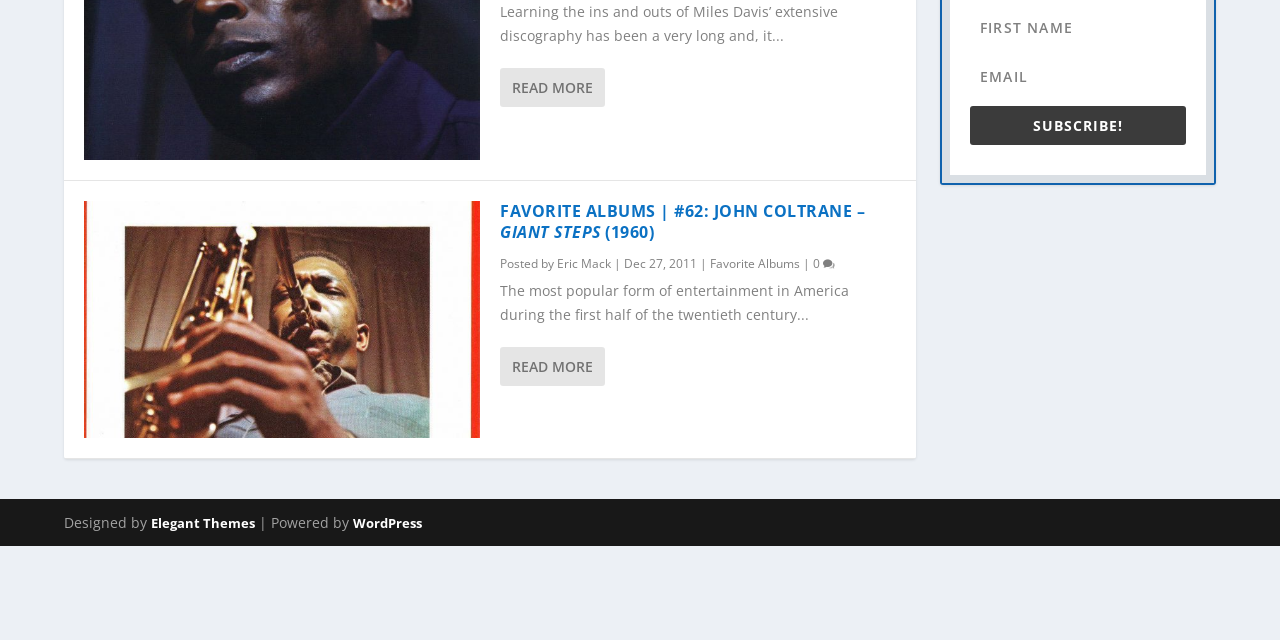Using the webpage screenshot, find the UI element described by placeholder="Email". Provide the bounding box coordinates in the format (top-left x, top-left y, bottom-right x, bottom-right y), ensuring all values are floating point numbers between 0 and 1.

[0.758, 0.088, 0.927, 0.149]